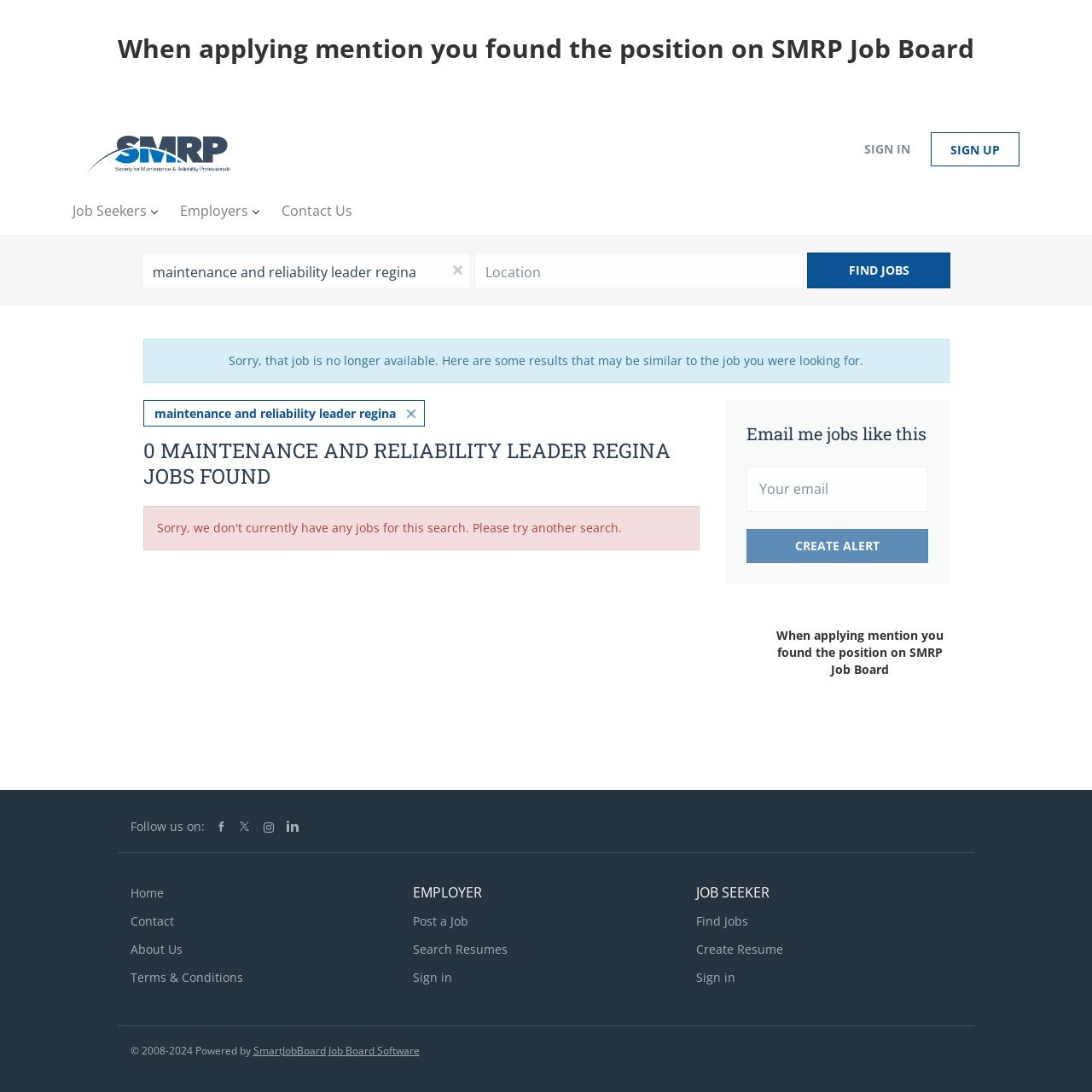Give a one-word or one-phrase response to the question:
What can users do with their email addresses?

Create job alerts